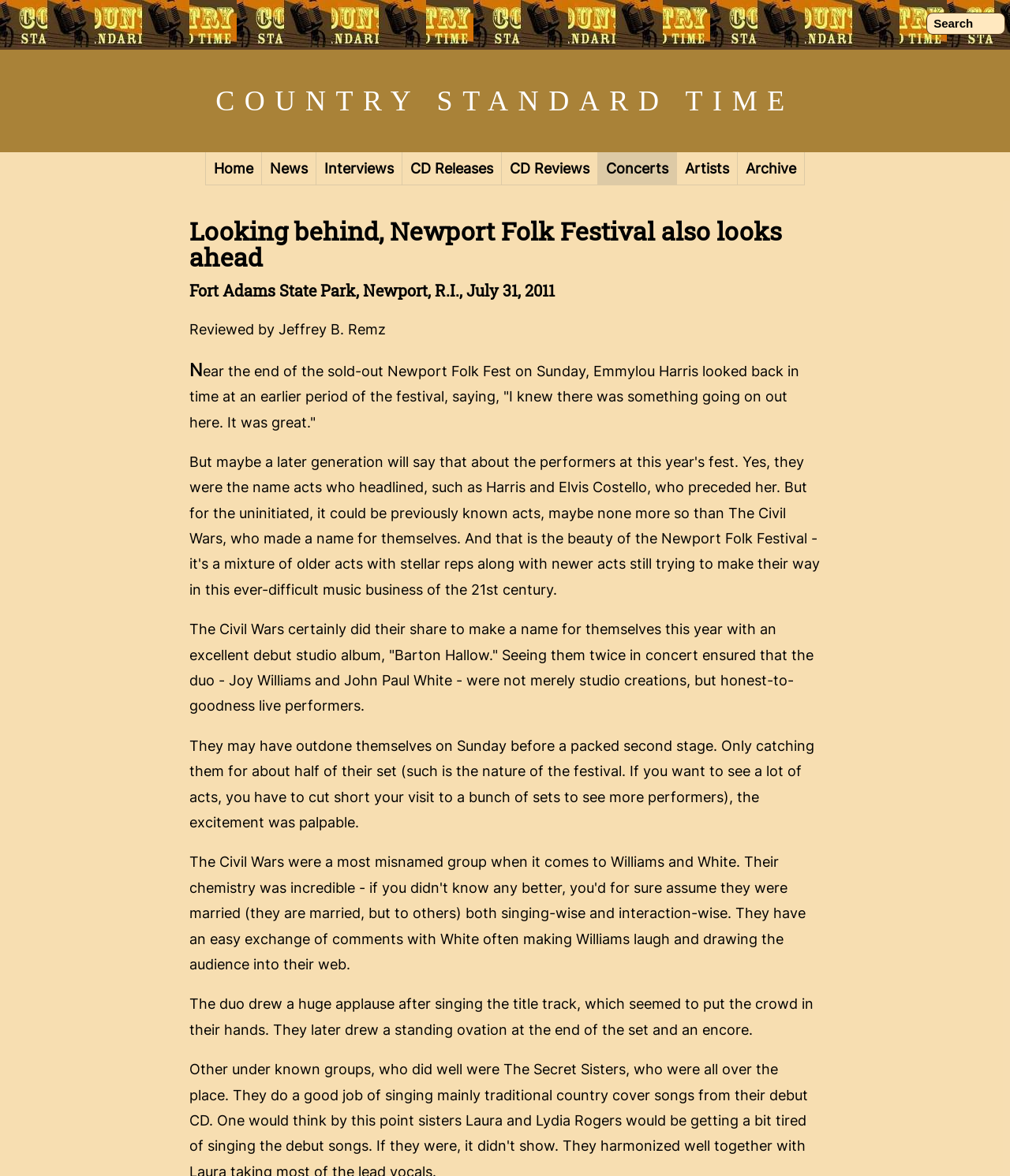Please identify the primary heading on the webpage and return its text.

Looking behind, Newport Folk Festival also looks ahead